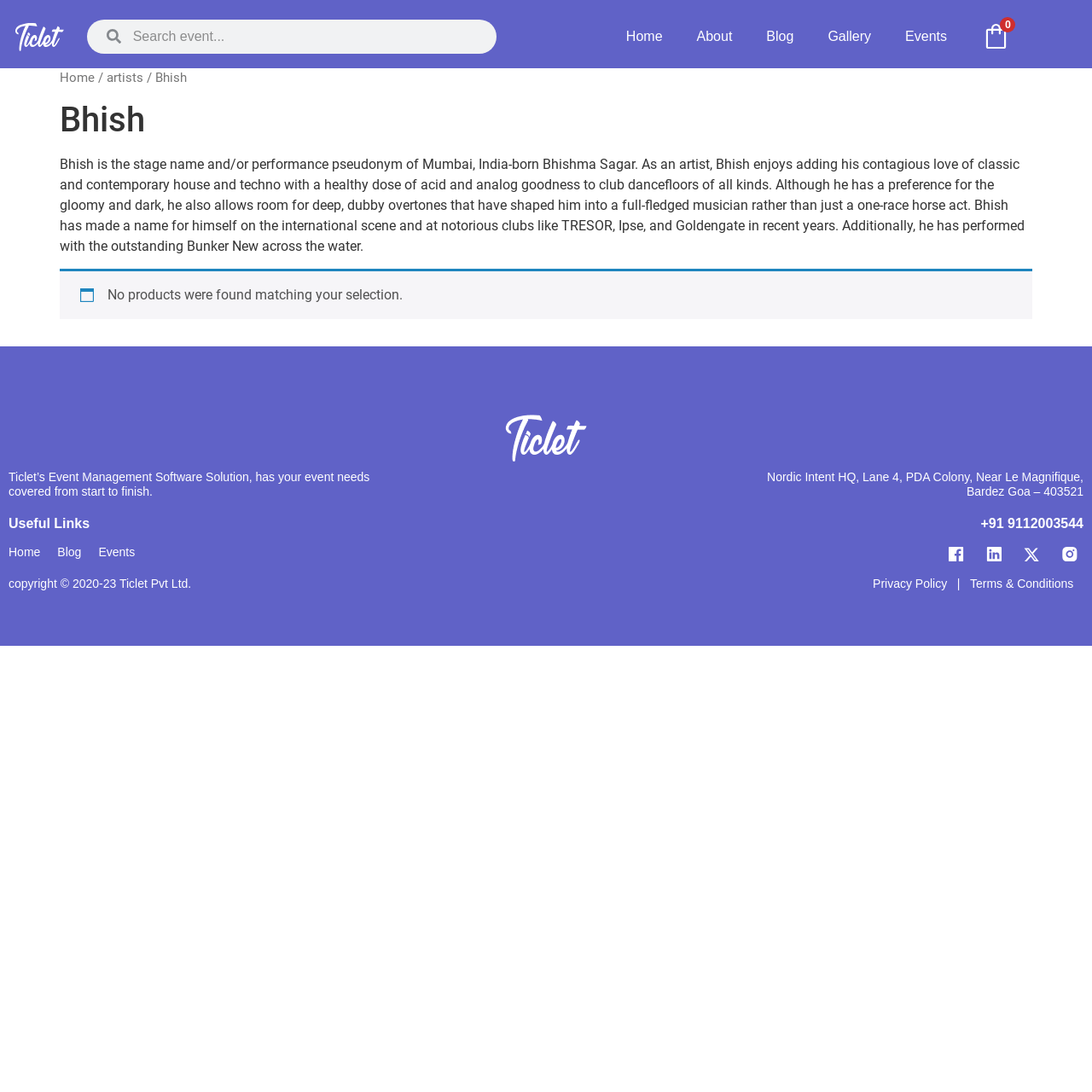What is the contact number provided on the webpage?
Based on the image, respond with a single word or phrase.

+91 9112003544